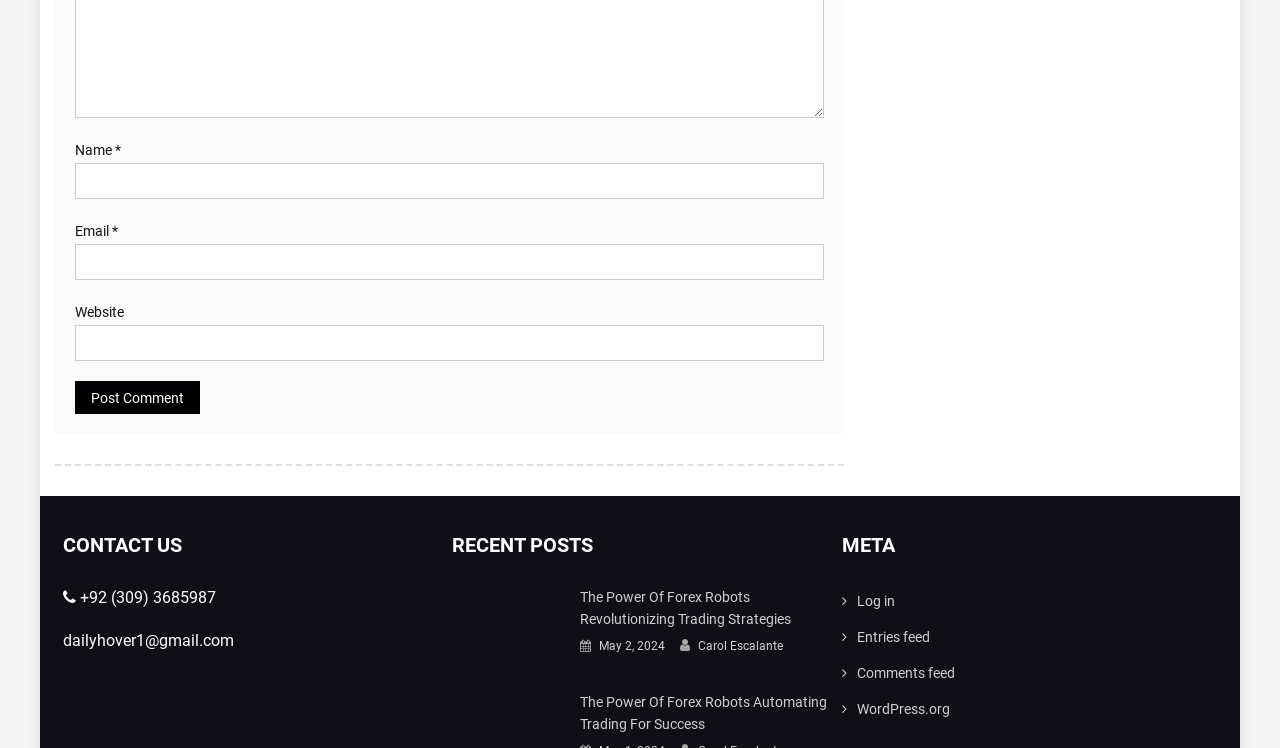Identify the coordinates of the bounding box for the element that must be clicked to accomplish the instruction: "Enter your name".

[0.059, 0.218, 0.644, 0.266]